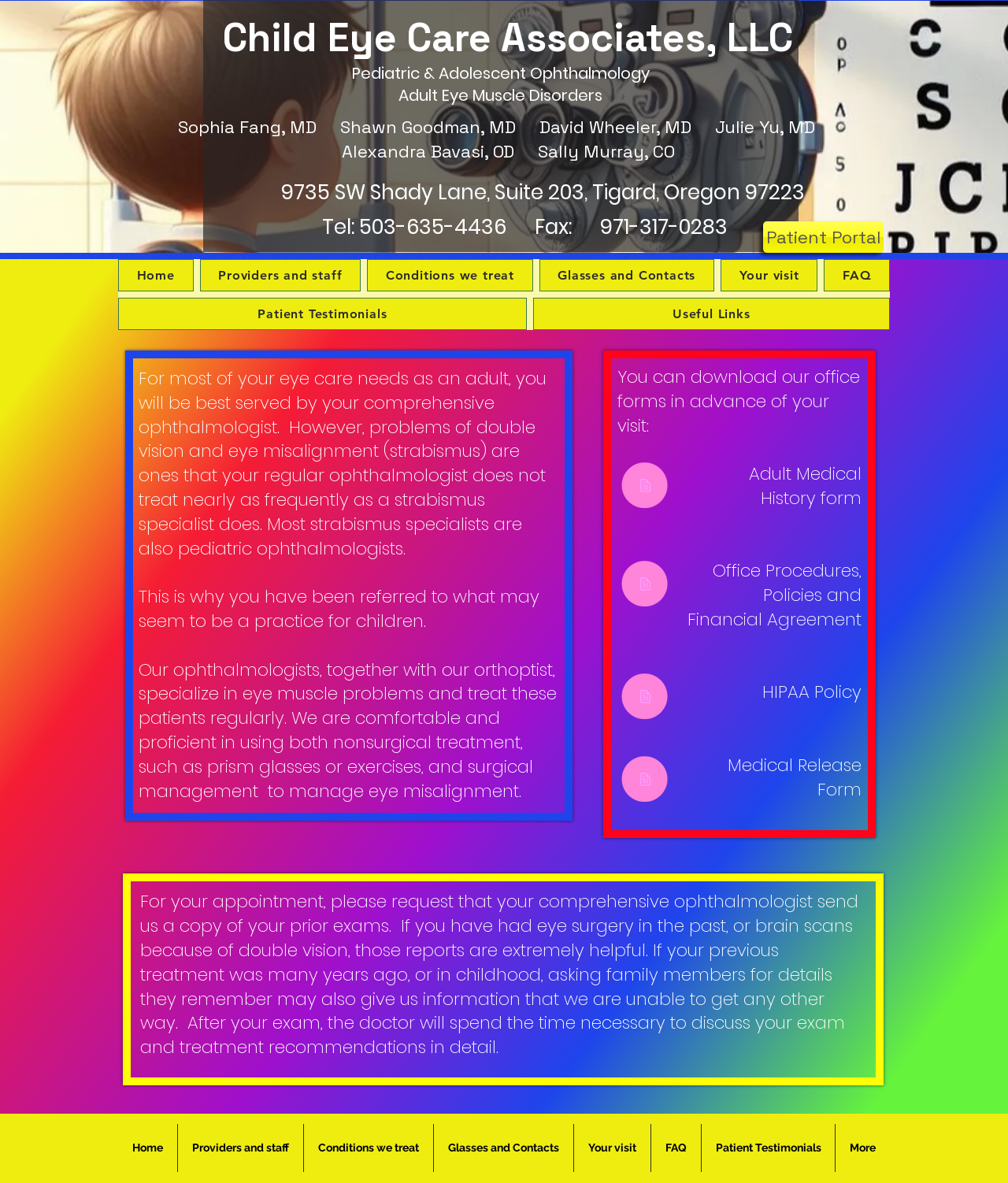Find and specify the bounding box coordinates that correspond to the clickable region for the instruction: "Click the 'Providers and staff' button".

[0.198, 0.219, 0.358, 0.246]